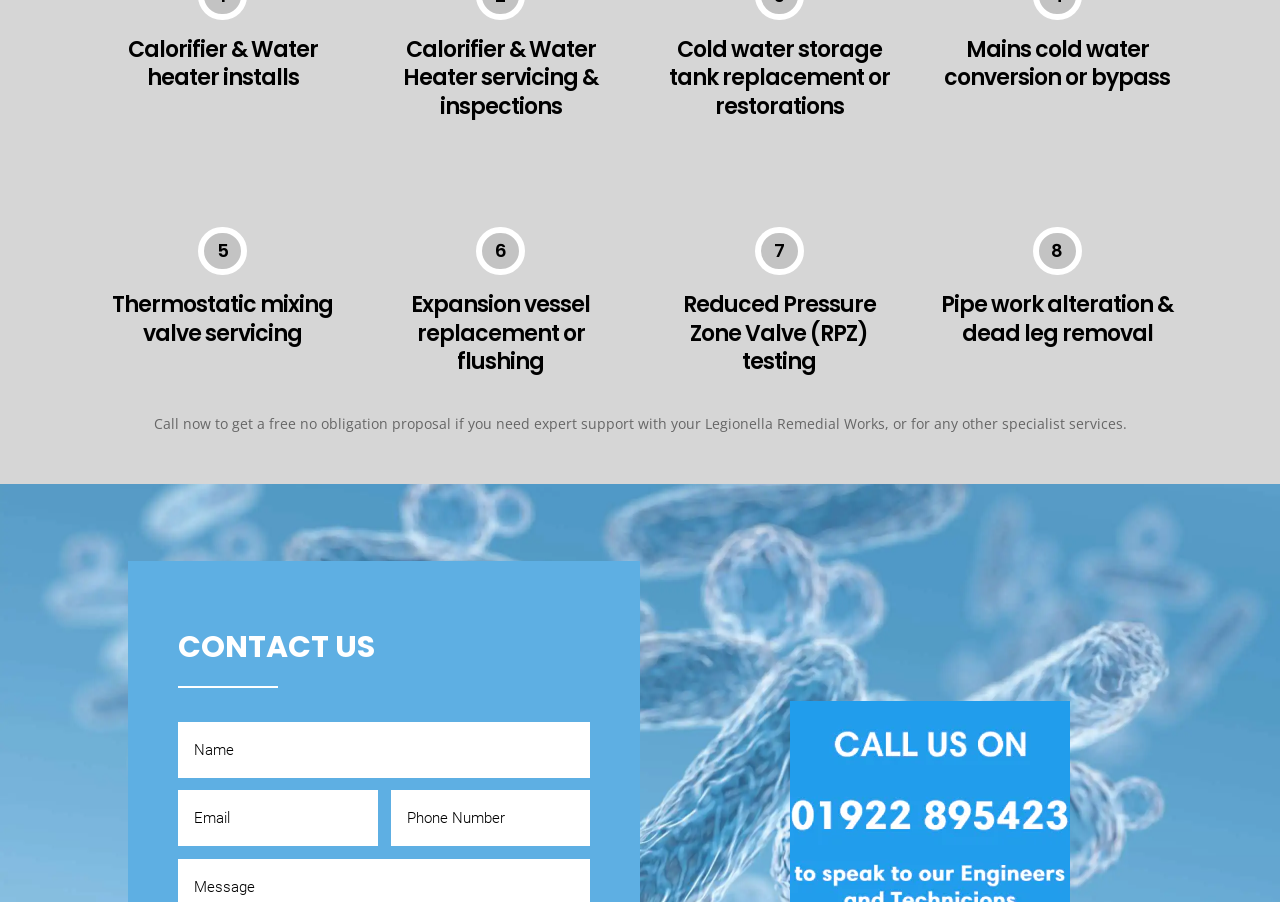Give the bounding box coordinates for the element described as: "name="et_pb_contact_phone_0" placeholder="Phone Number"".

[0.305, 0.876, 0.461, 0.938]